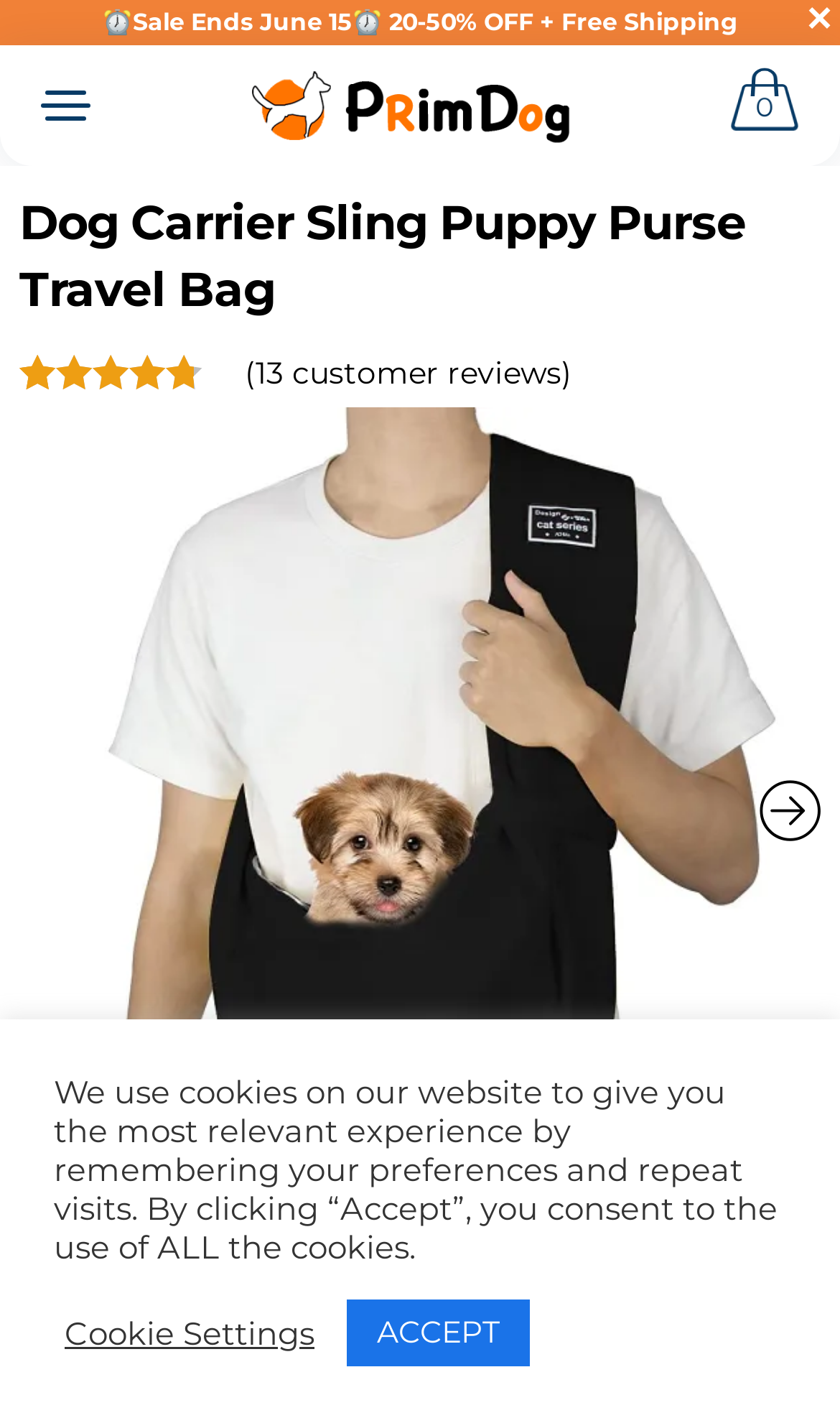For the element described, predict the bounding box coordinates as (top-left x, top-left y, bottom-right x, bottom-right y). All values should be between 0 and 1. Element description: (13 customer reviews)

[0.292, 0.248, 0.682, 0.28]